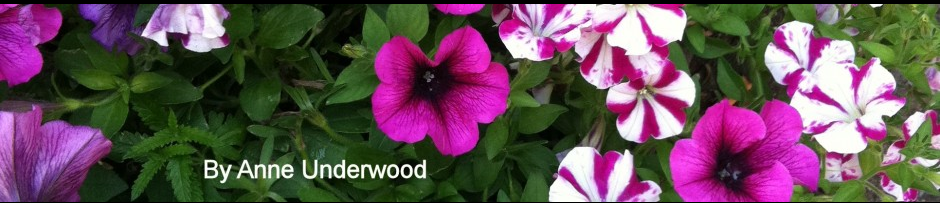What is the theme emphasized in the image?
Respond to the question with a single word or phrase according to the image.

Resilience and beauty in urban spaces